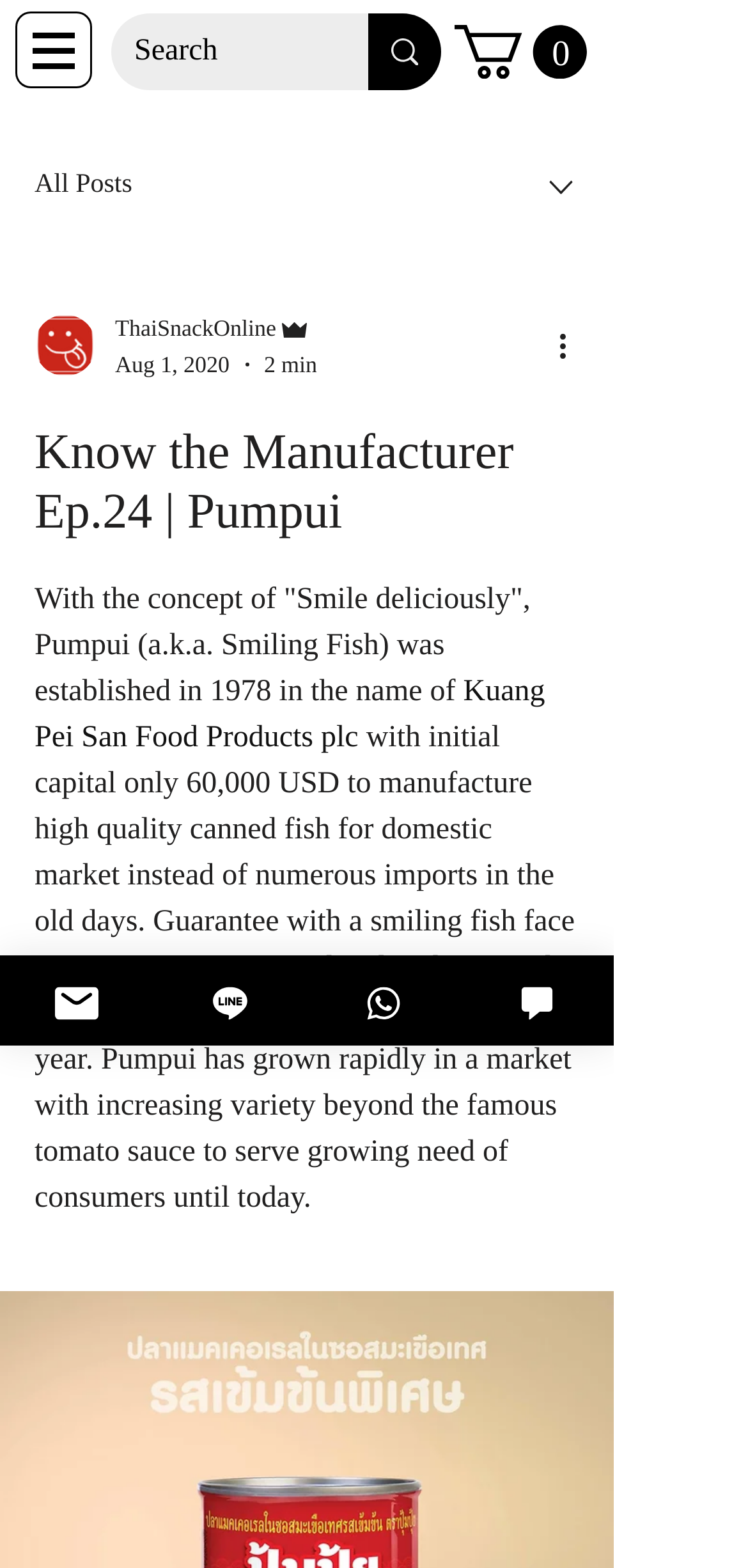Determine the bounding box coordinates for the UI element described. Format the coordinates as (top-left x, top-left y, bottom-right x, bottom-right y) and ensure all values are between 0 and 1. Element description: parent_node: 0 aria-label="Open navigation menu"

[0.021, 0.007, 0.123, 0.056]